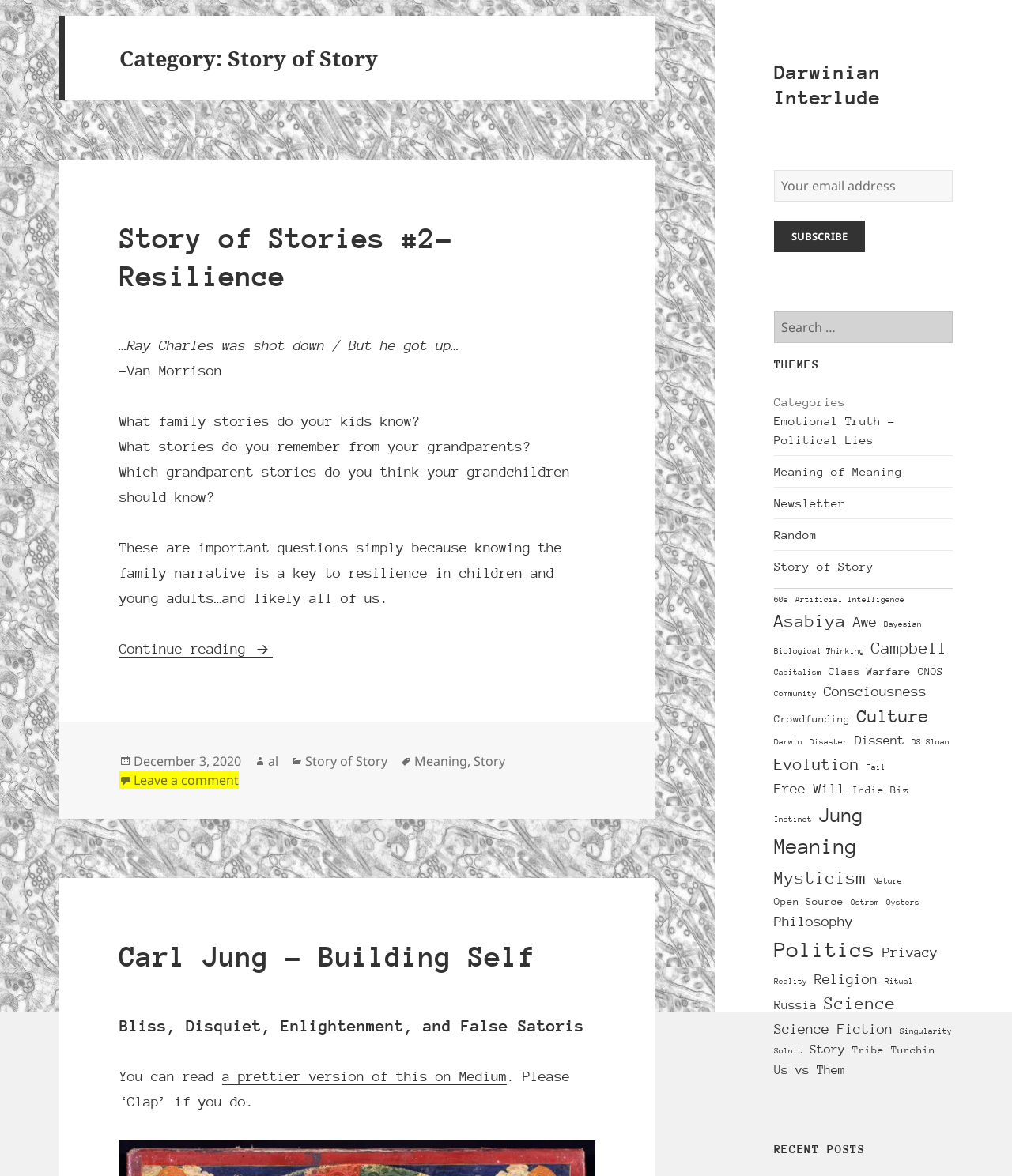Please give the bounding box coordinates of the area that should be clicked to fulfill the following instruction: "Explore the theme 'Emotional Truth – Political Lies'". The coordinates should be in the format of four float numbers from 0 to 1, i.e., [left, top, right, bottom].

[0.765, 0.352, 0.884, 0.38]